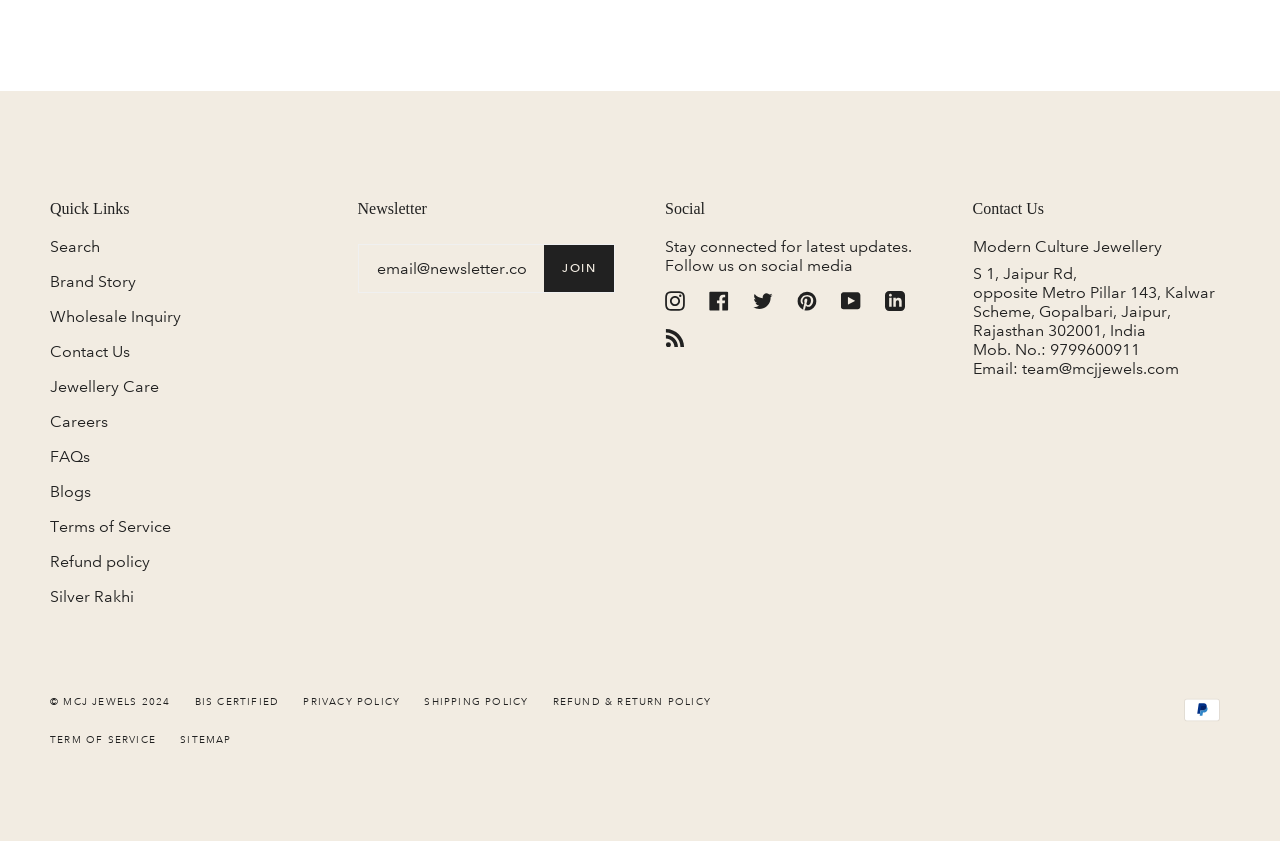Please determine the bounding box coordinates for the UI element described here. Use the format (top-left x, top-left y, bottom-right x, bottom-right y) with values bounded between 0 and 1: BIS Certified

[0.152, 0.826, 0.218, 0.841]